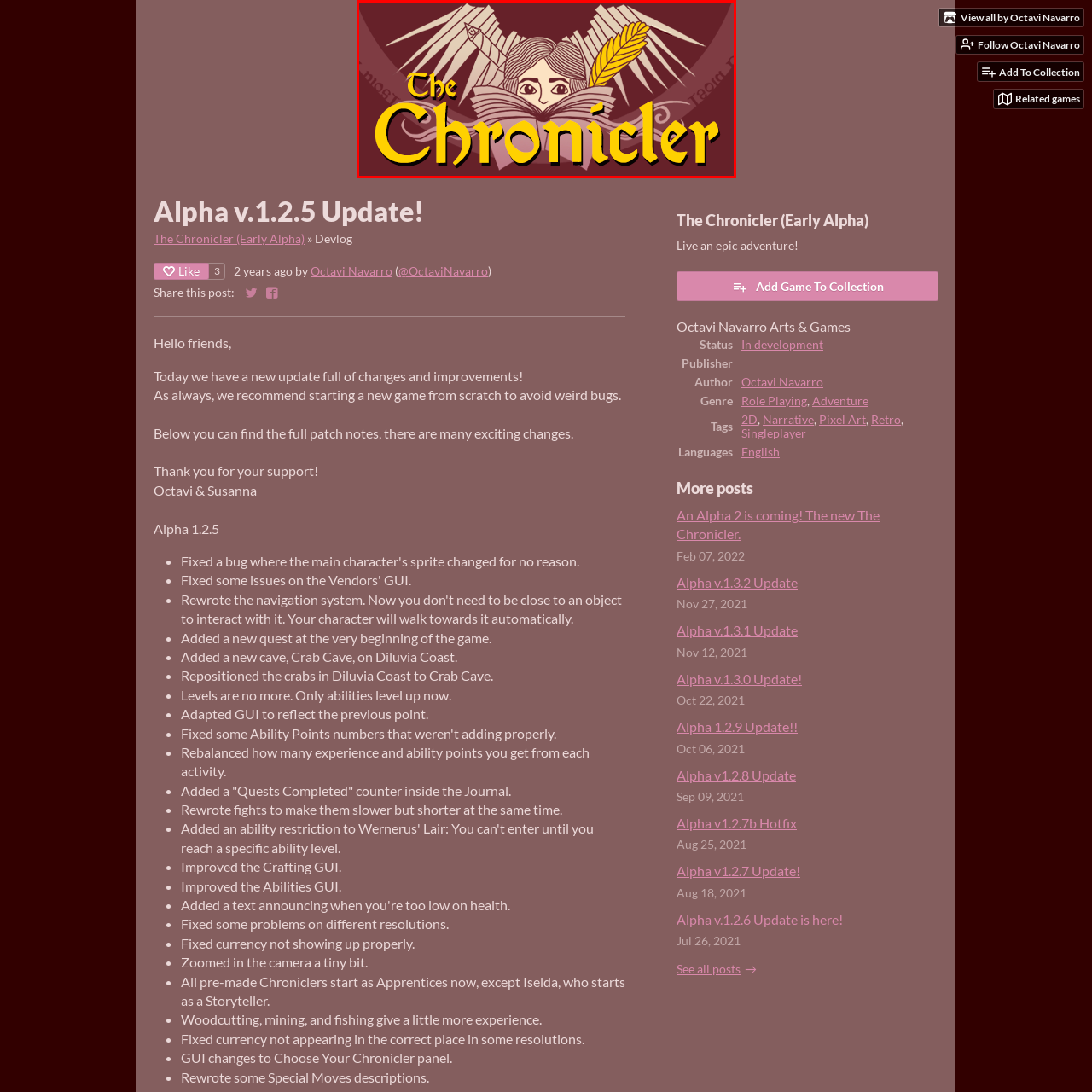What is the color of the game's title font?
Observe the image within the red bounding box and give a detailed and thorough answer to the question.

The game's title, 'The Chronicler', is prominently displayed in an inviting golden font, which adds to the overall aesthetic appeal of the title screen.